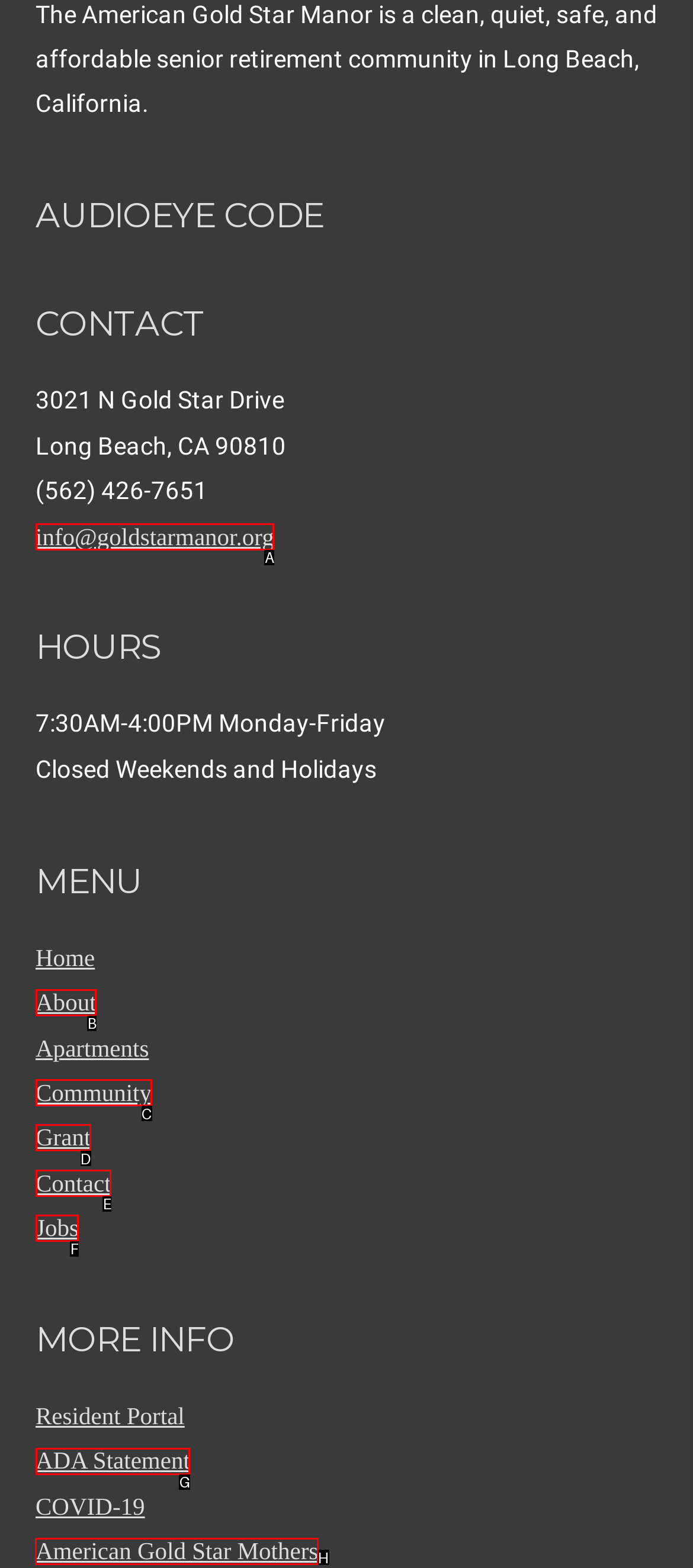Identify the HTML element to select in order to accomplish the following task: Learn about 'American Gold Star Mothers'
Reply with the letter of the chosen option from the given choices directly.

H